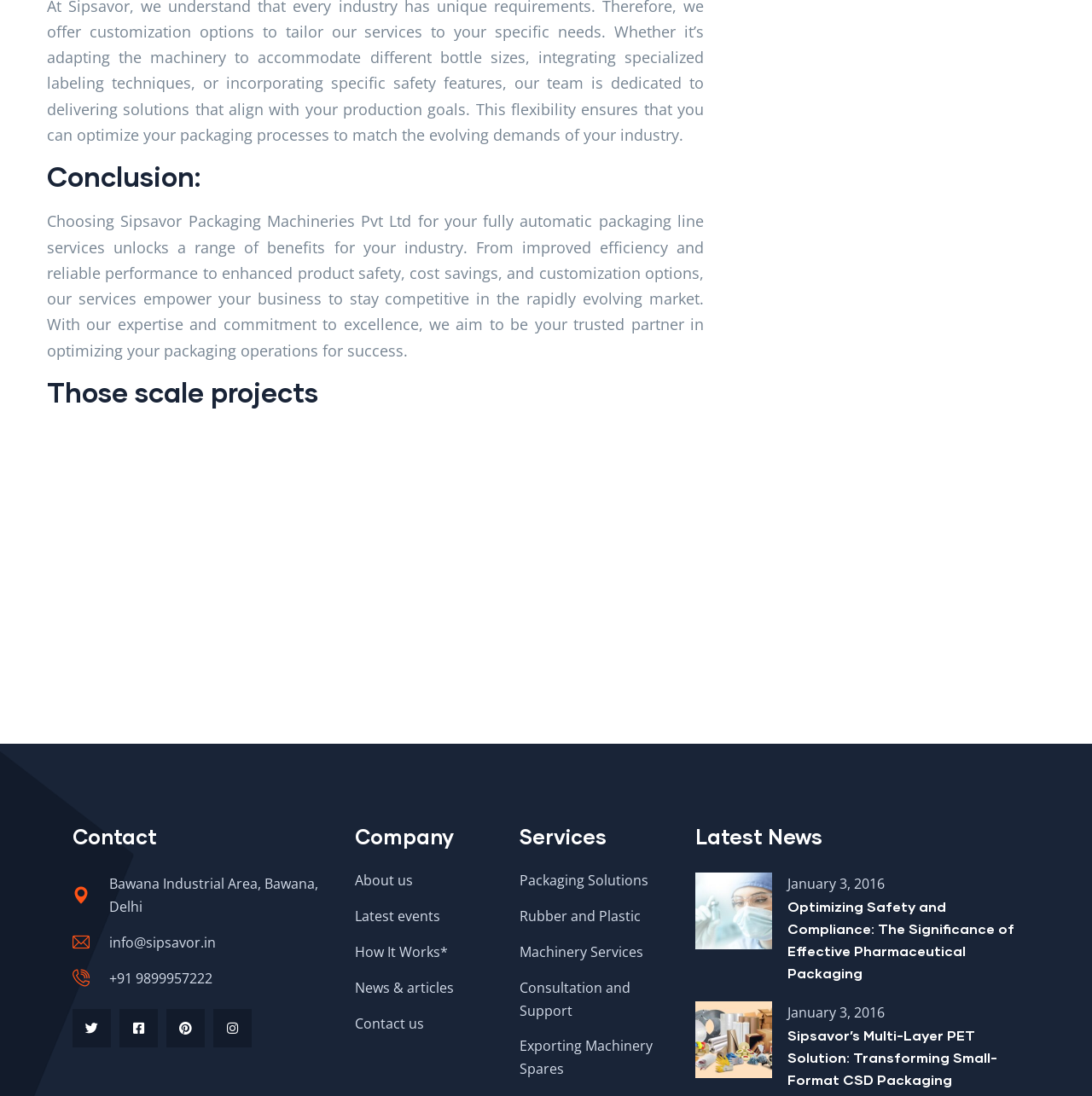Please locate the bounding box coordinates of the element that should be clicked to complete the given instruction: "View 'Optimizing Safety and Compliance: The Significance of Effective Pharmaceutical Packaging' article".

[0.721, 0.819, 0.929, 0.895]